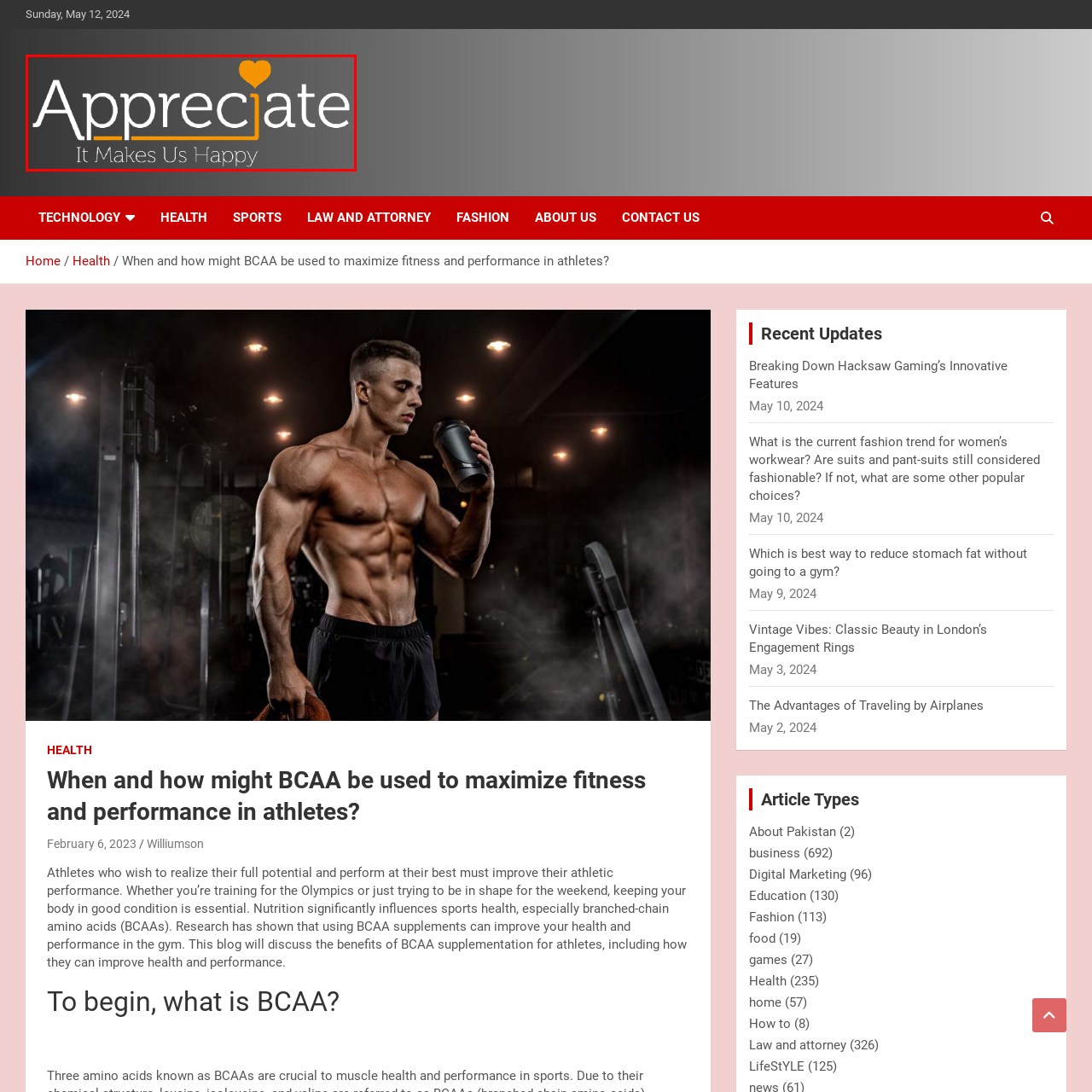Look closely at the part of the image inside the red bounding box, then respond in a word or phrase: What is the color of the heart symbol?

Orange